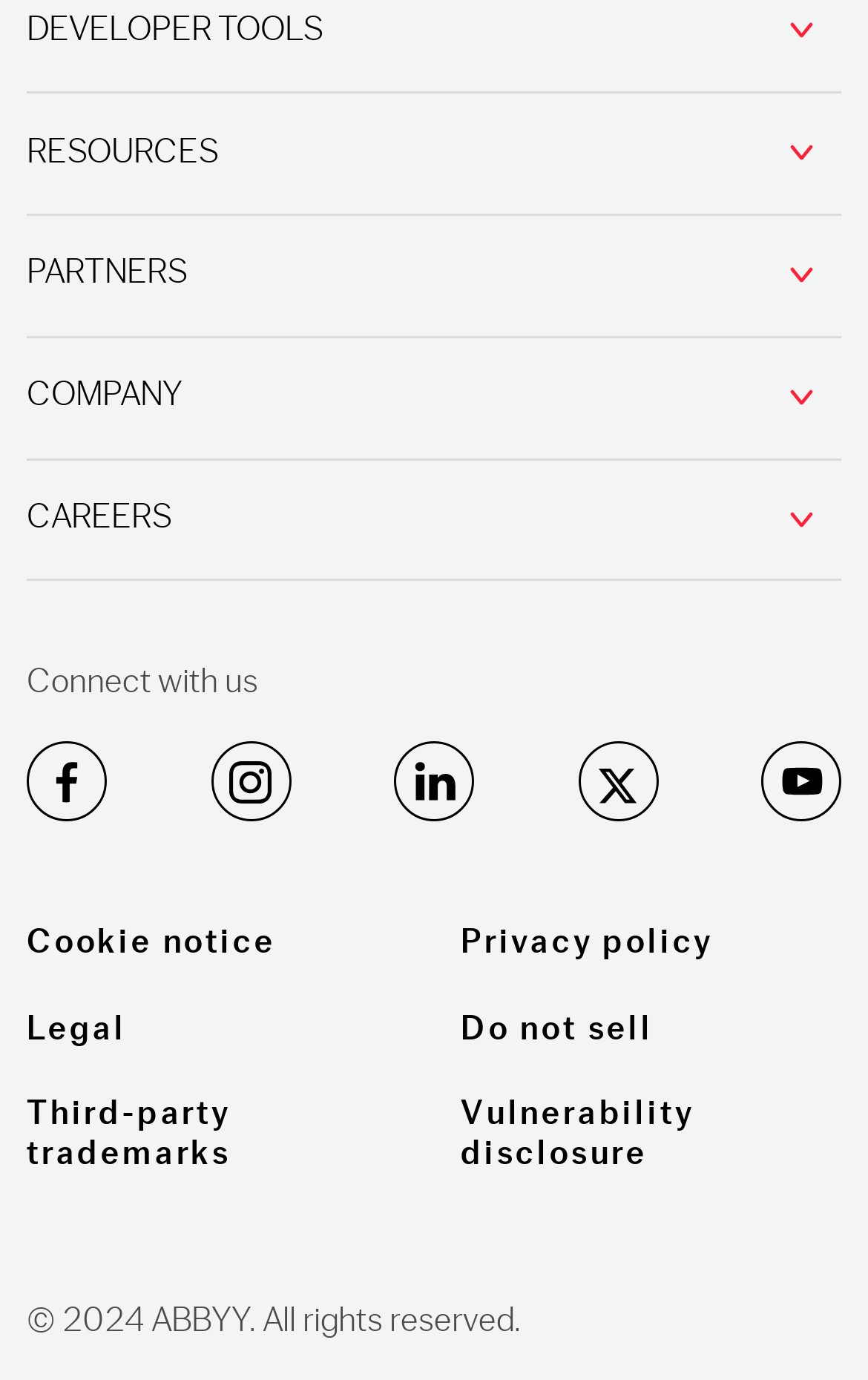Respond with a single word or short phrase to the following question: 
How many links are there in the resources section?

7